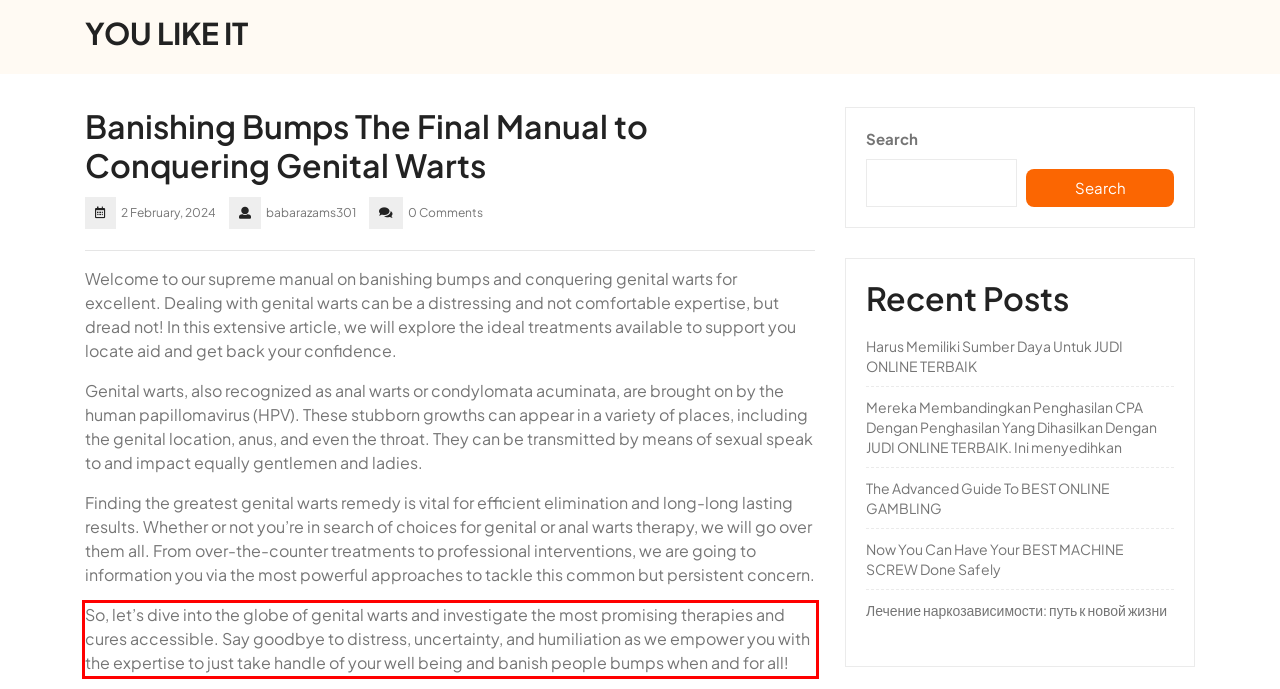You are given a screenshot showing a webpage with a red bounding box. Perform OCR to capture the text within the red bounding box.

So, let’s dive into the globe of genital warts and investigate the most promising therapies and cures accessible. Say goodbye to distress, uncertainty, and humiliation as we empower you with the expertise to just take handle of your well being and banish people bumps when and for all!